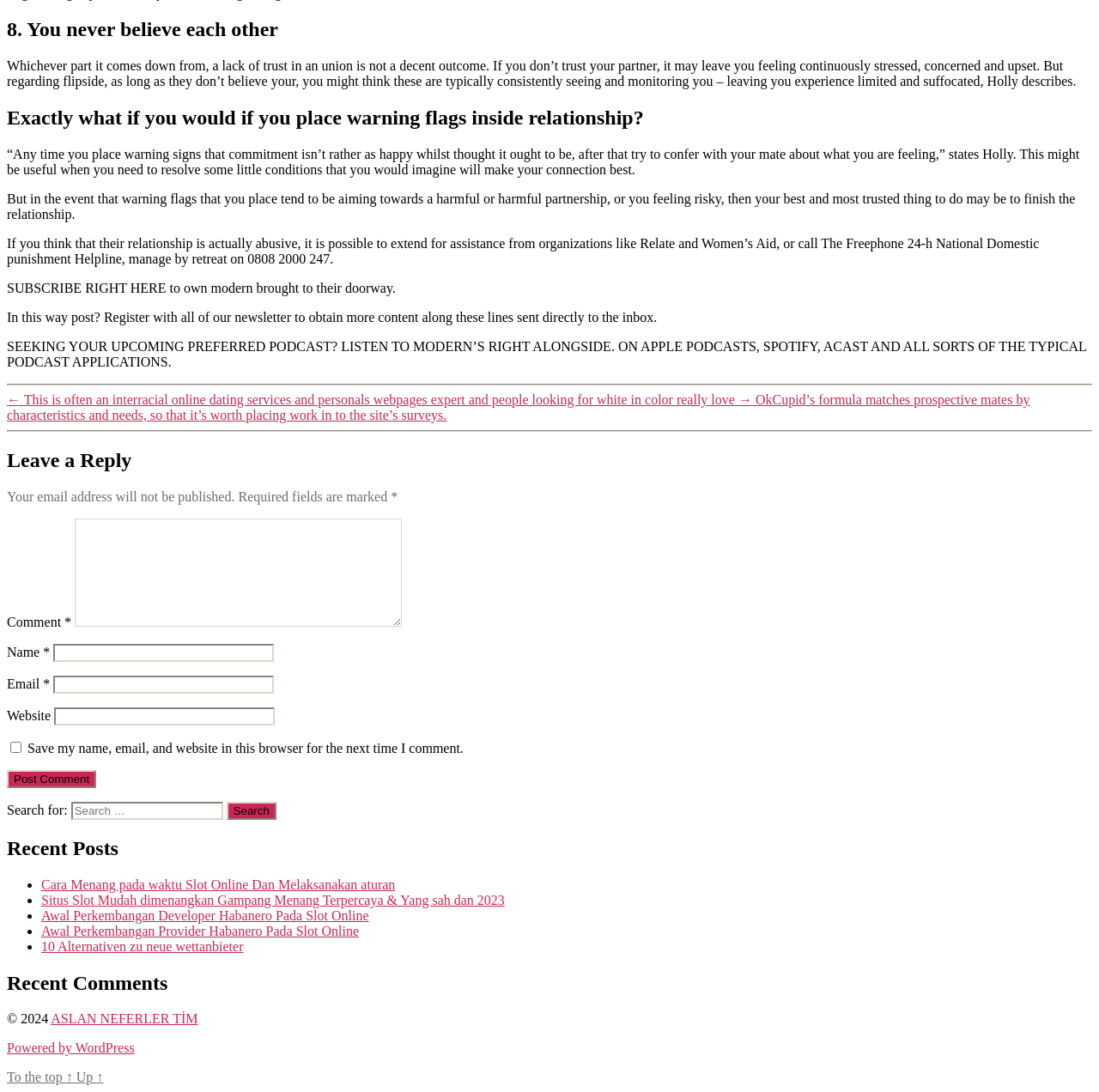Determine the bounding box coordinates for the region that must be clicked to execute the following instruction: "Download Our App".

None